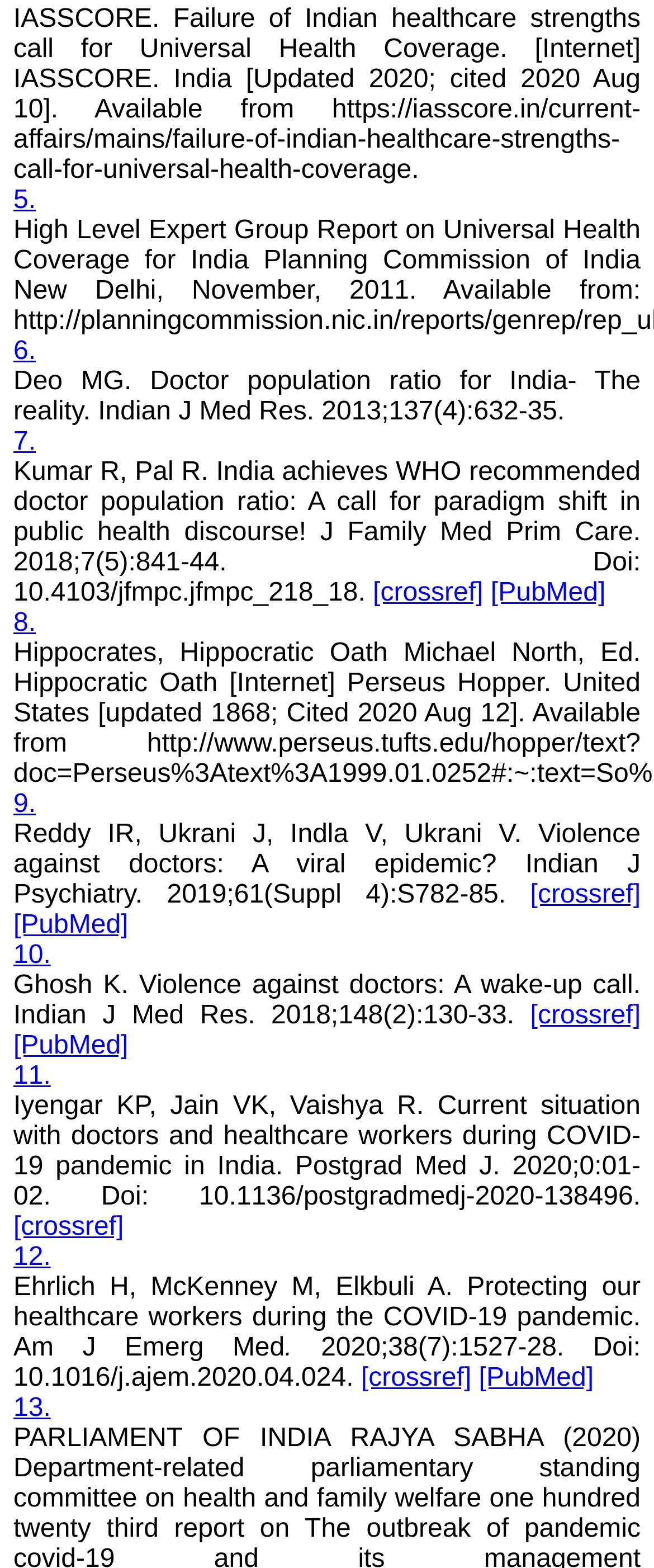Please respond to the question using a single word or phrase:
What is the email address of Dr. Anuradha?

anuradha2nittur@gmail.com